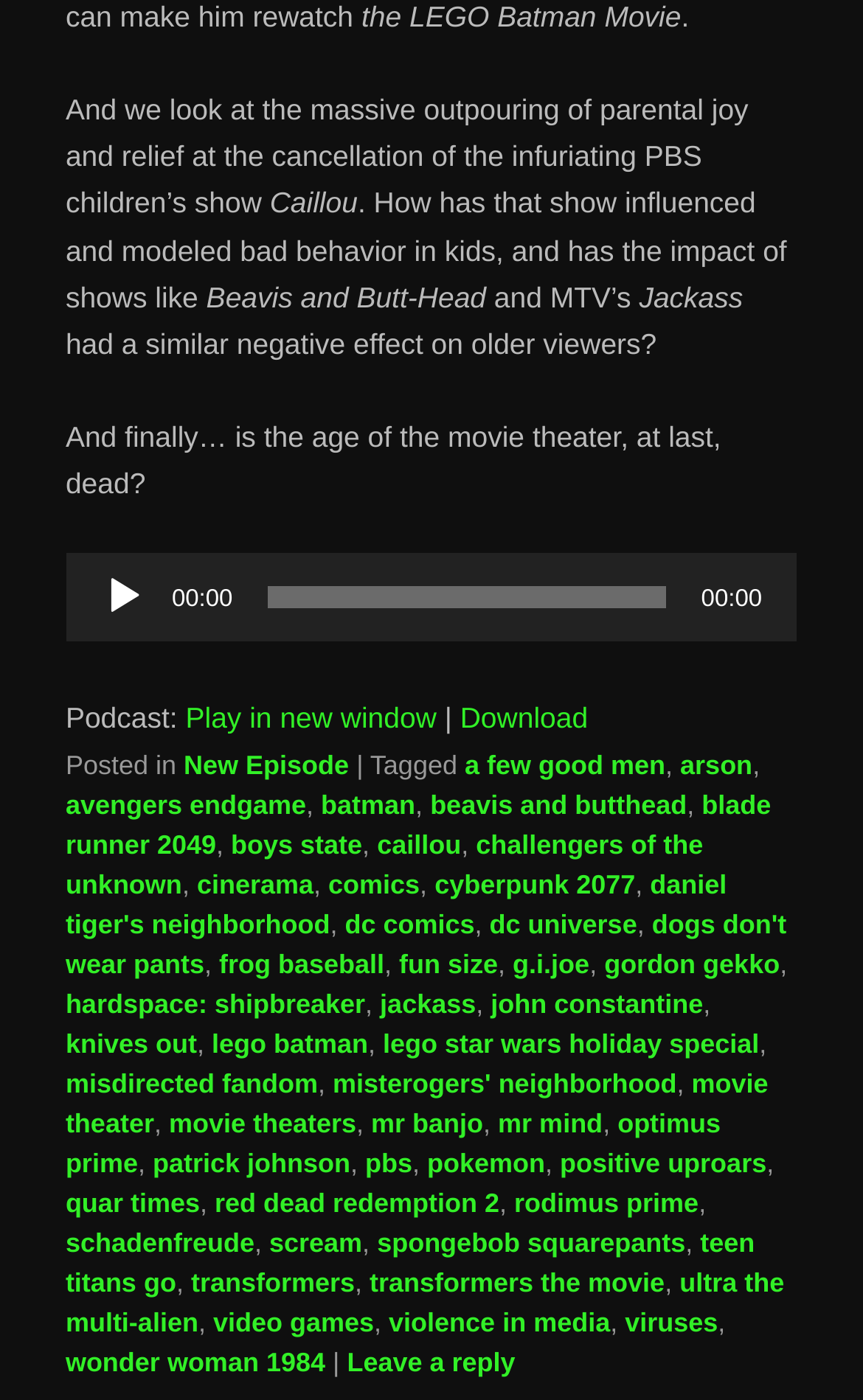Specify the bounding box coordinates of the area that needs to be clicked to achieve the following instruction: "View the post tagged with Caillou".

[0.437, 0.592, 0.534, 0.614]